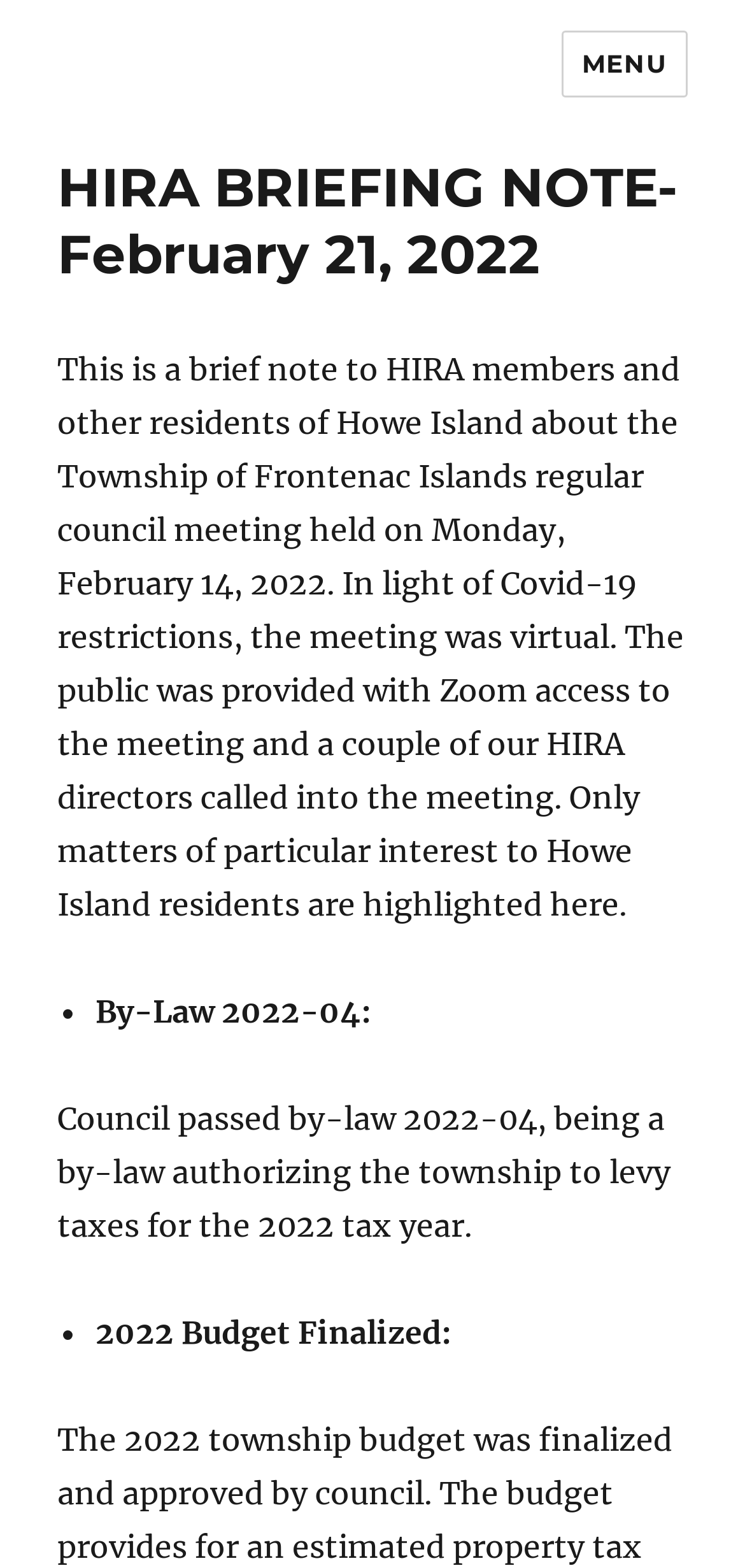Please find the bounding box for the UI component described as follows: "Howe Island Ratepayers Association".

[0.077, 0.049, 0.833, 0.118]